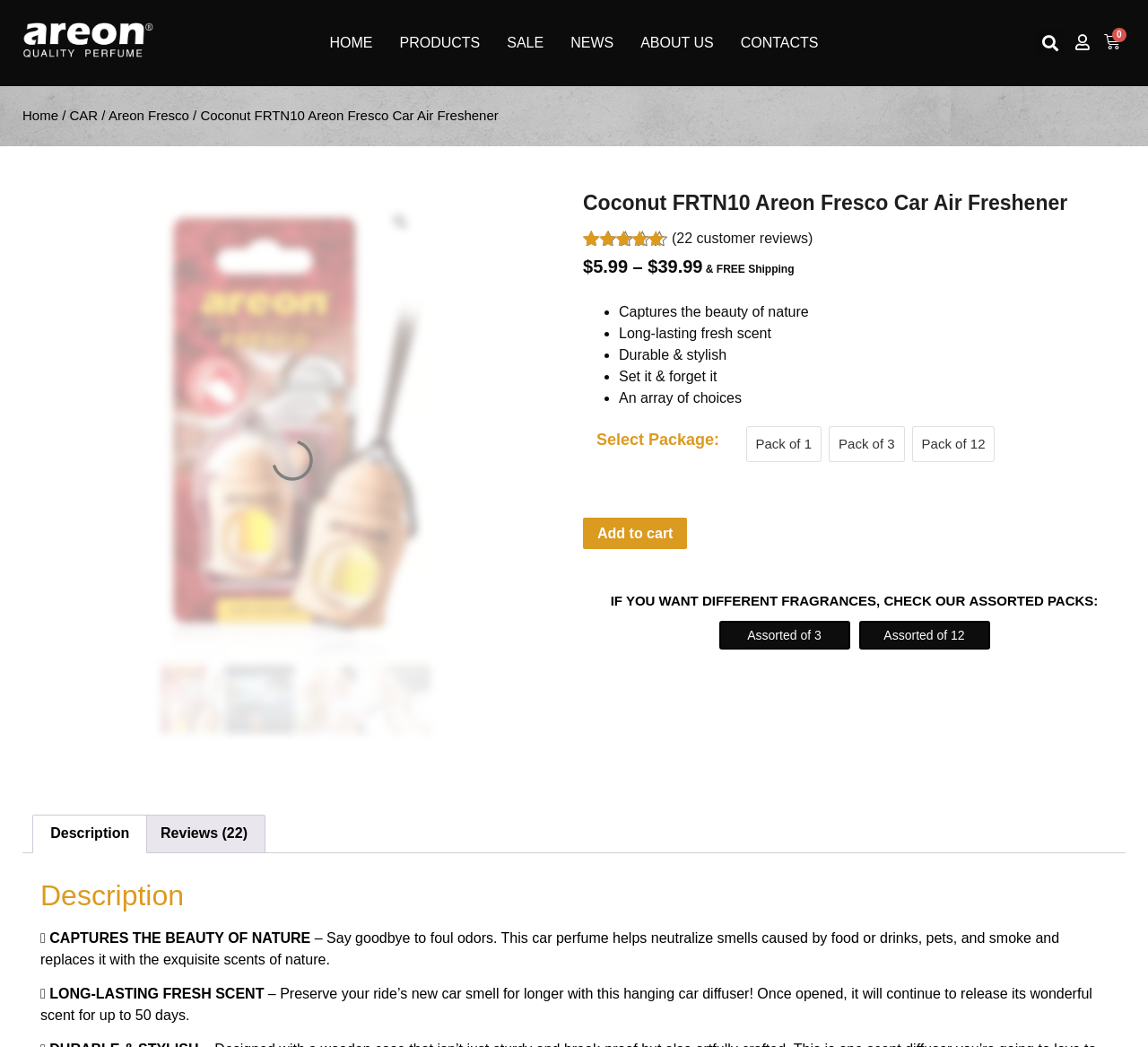Locate the bounding box coordinates of the area where you should click to accomplish the instruction: "Click on the HOME link".

[0.275, 0.021, 0.336, 0.061]